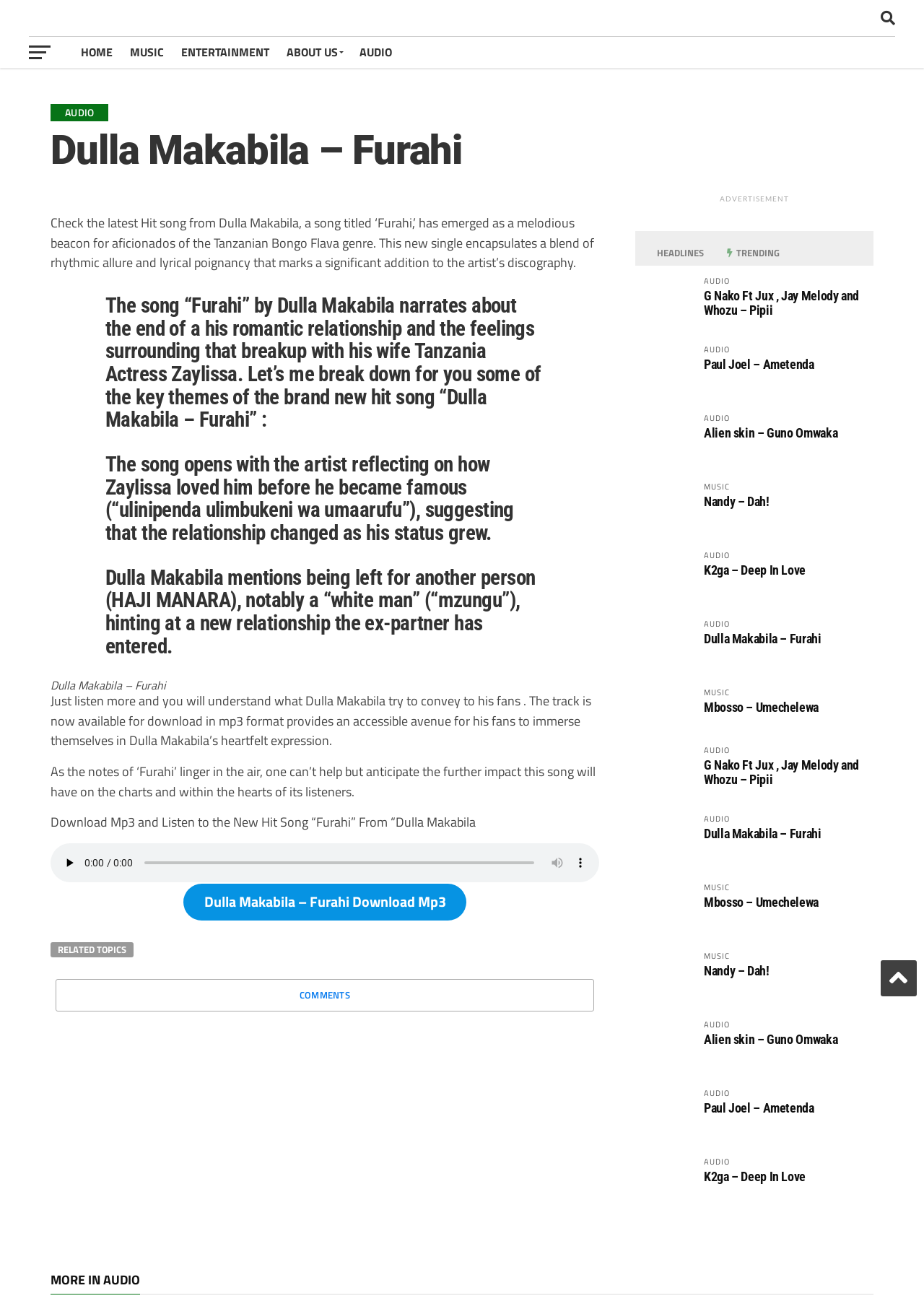What is the name of the person mentioned as the new partner of the actress?
Give a thorough and detailed response to the question.

The name of the person mentioned as the new partner of the actress is Haji Manara, which is mentioned in the text 'Dulla Makabila mentions being left for another person (HAJI MANARA), notably a “white man” (“mzungu”), hinting at a new relationship the ex-partner has entered.'